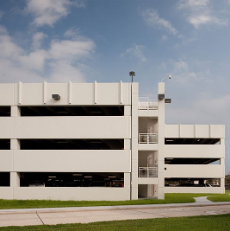Answer the following inquiry with a single word or phrase:
How many parking spaces are available?

Around 588